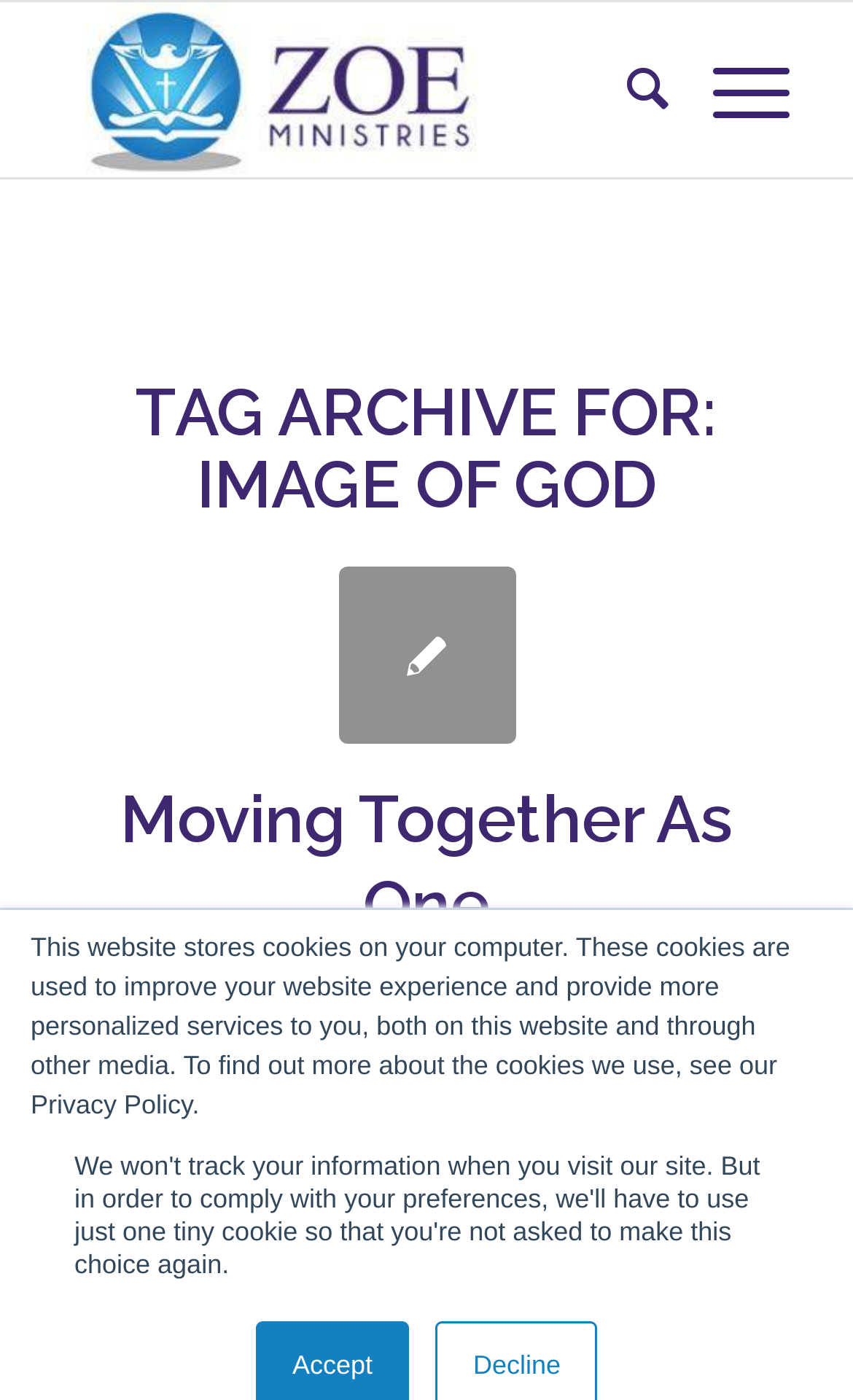Mark the bounding box of the element that matches the following description: "Menu Menu".

[0.784, 0.002, 0.925, 0.127]